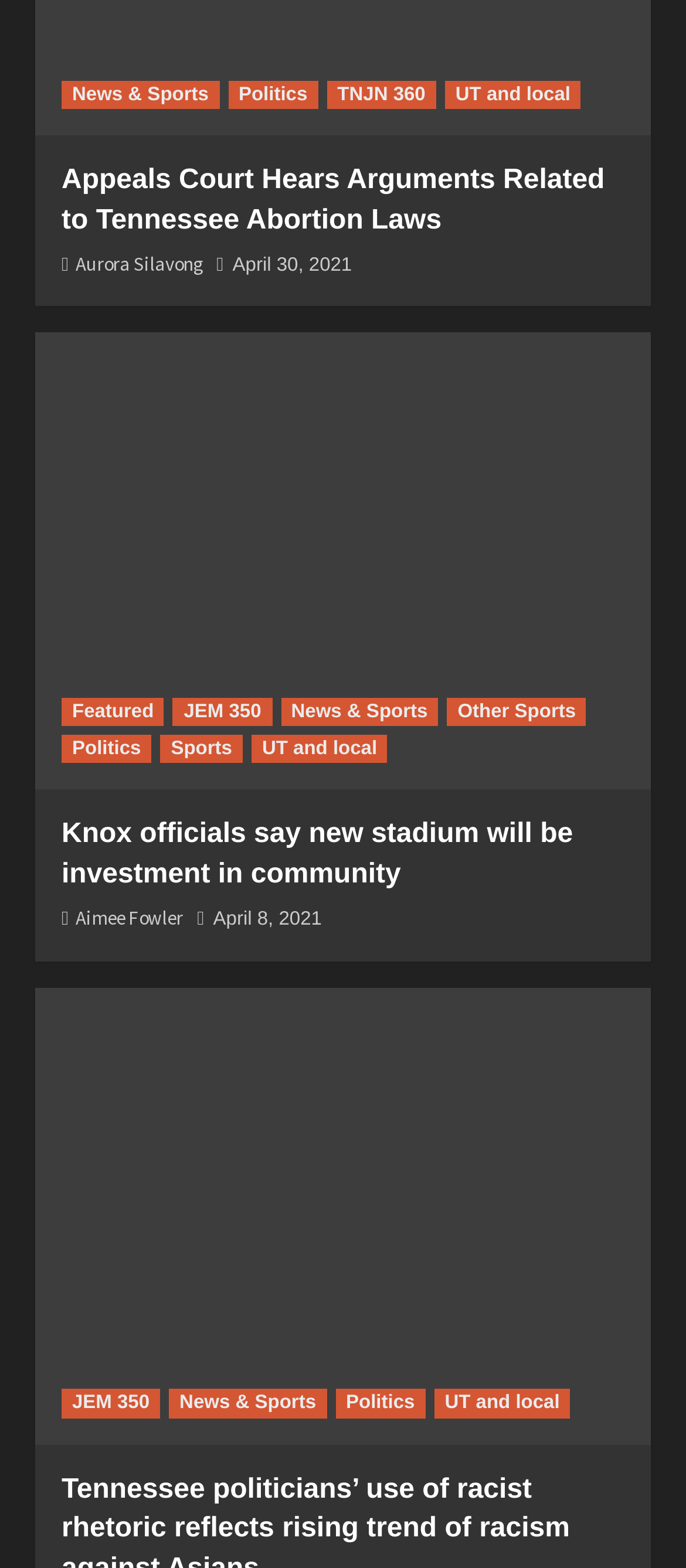Give a succinct answer to this question in a single word or phrase: 
What categories are available in the top navigation menu?

News & Sports, Politics, TNJN 360, UT and local